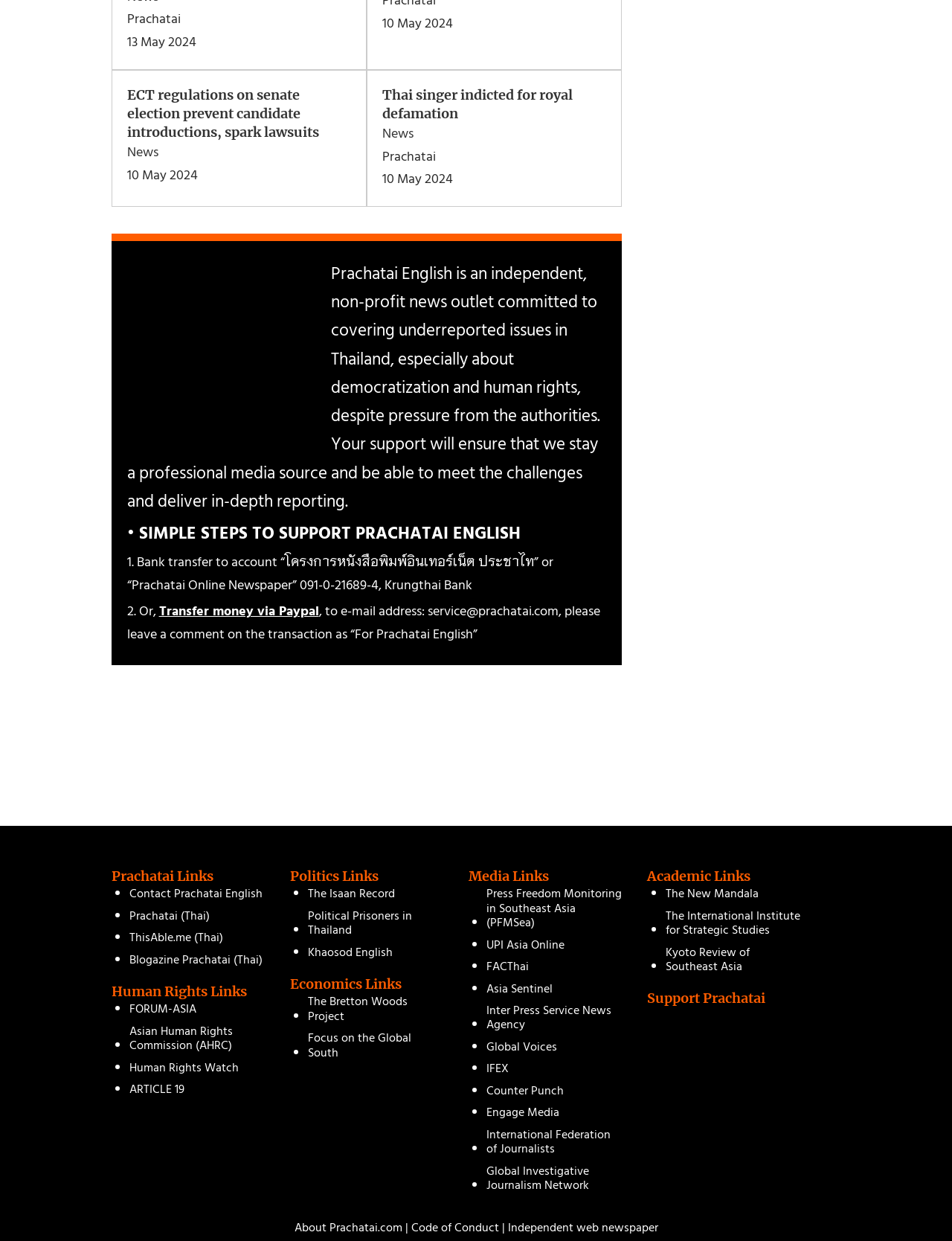Provide a one-word or brief phrase answer to the question:
What is the date of the news article 'ECT regulations on senate election prevent candidate introductions, spark lawsuits'?

13 May 2024